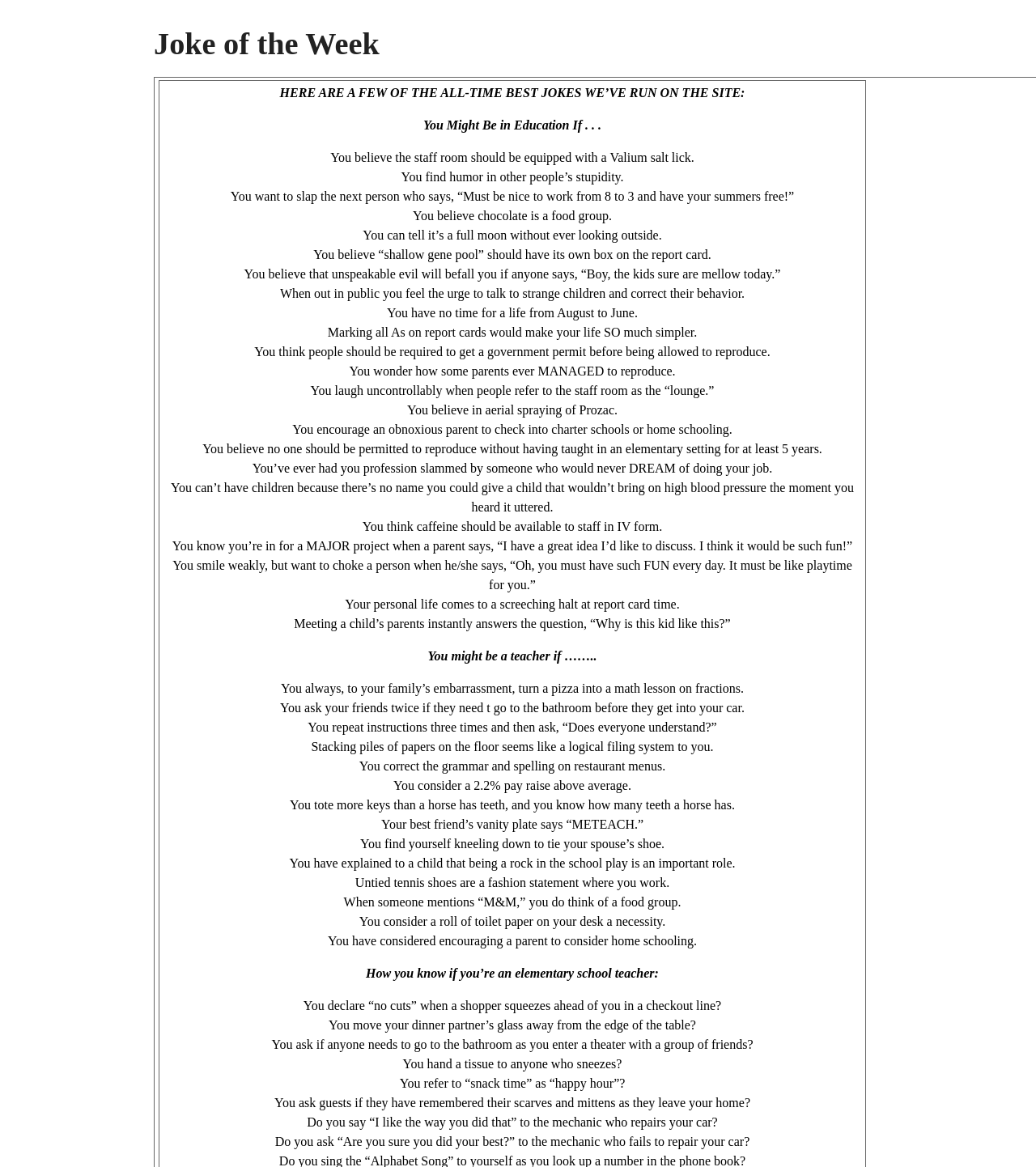What is the joke about a teacher's personal life?
Provide an in-depth and detailed answer to the question.

The joke is 'Your personal life comes to a screeching halt at report card time.' which implies that a teacher's personal life is put on hold during report card time, suggesting that it's a very busy and stressful period.